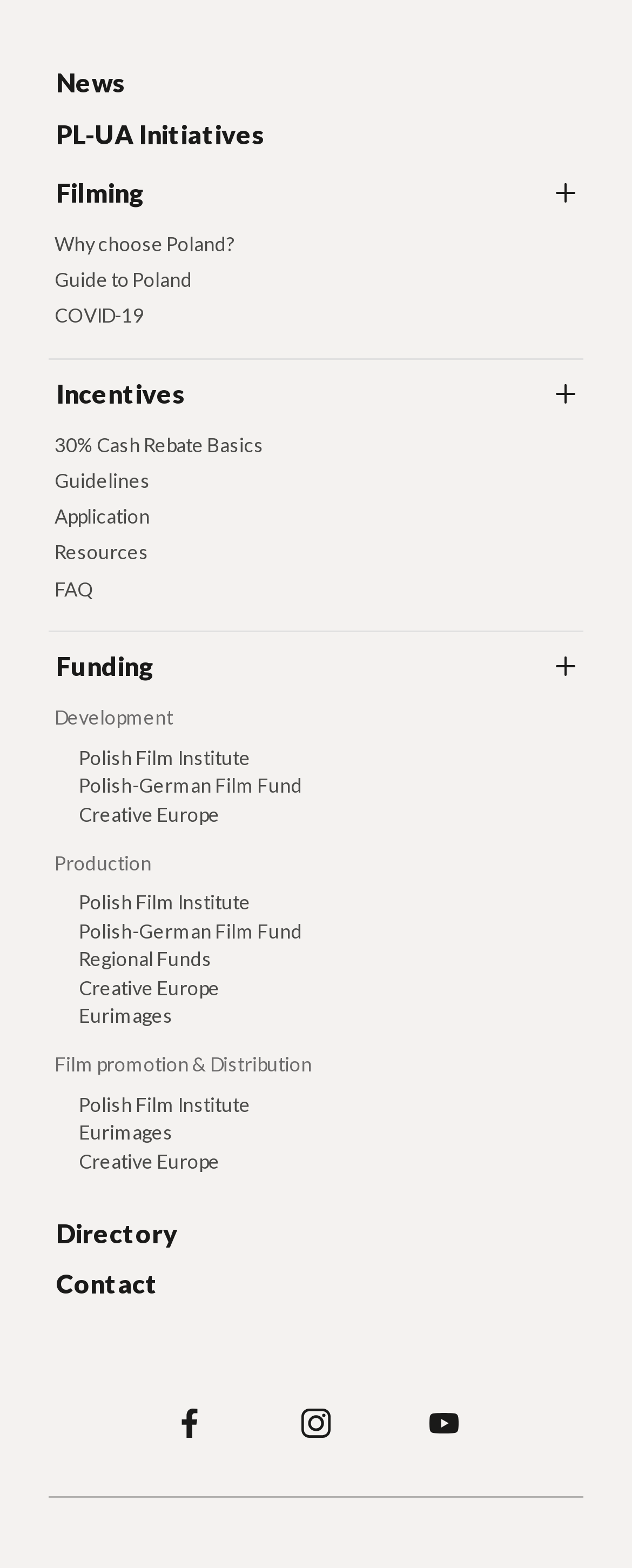Identify the bounding box coordinates for the UI element described as: "Application". The coordinates should be provided as four floats between 0 and 1: [left, top, right, bottom].

[0.077, 0.318, 0.885, 0.341]